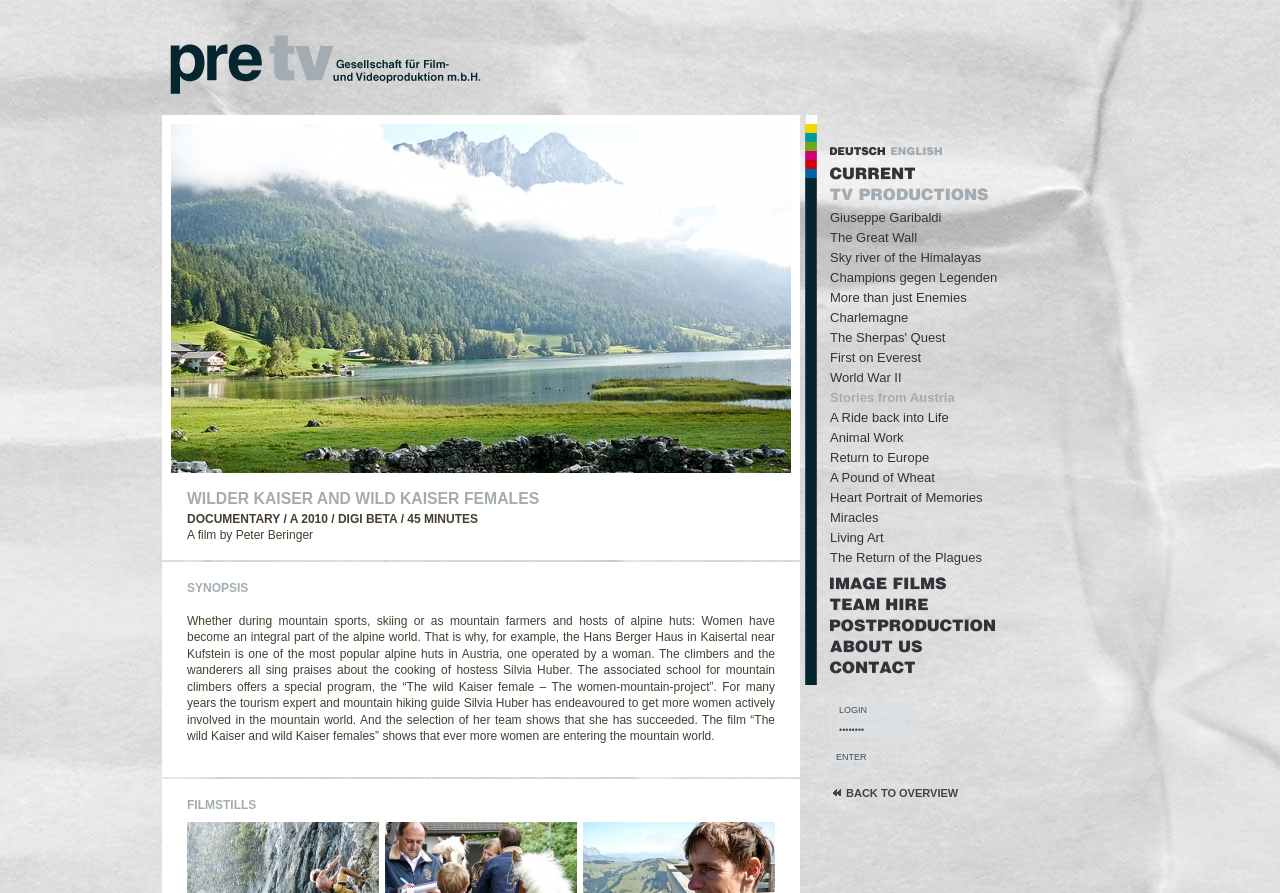Provide the bounding box coordinates in the format (top-left x, top-left y, bottom-right x, bottom-right y). All values are floating point numbers between 0 and 1. Determine the bounding box coordinate of the UI element described as: TV PRODUCTIONS

[0.648, 0.207, 0.772, 0.227]